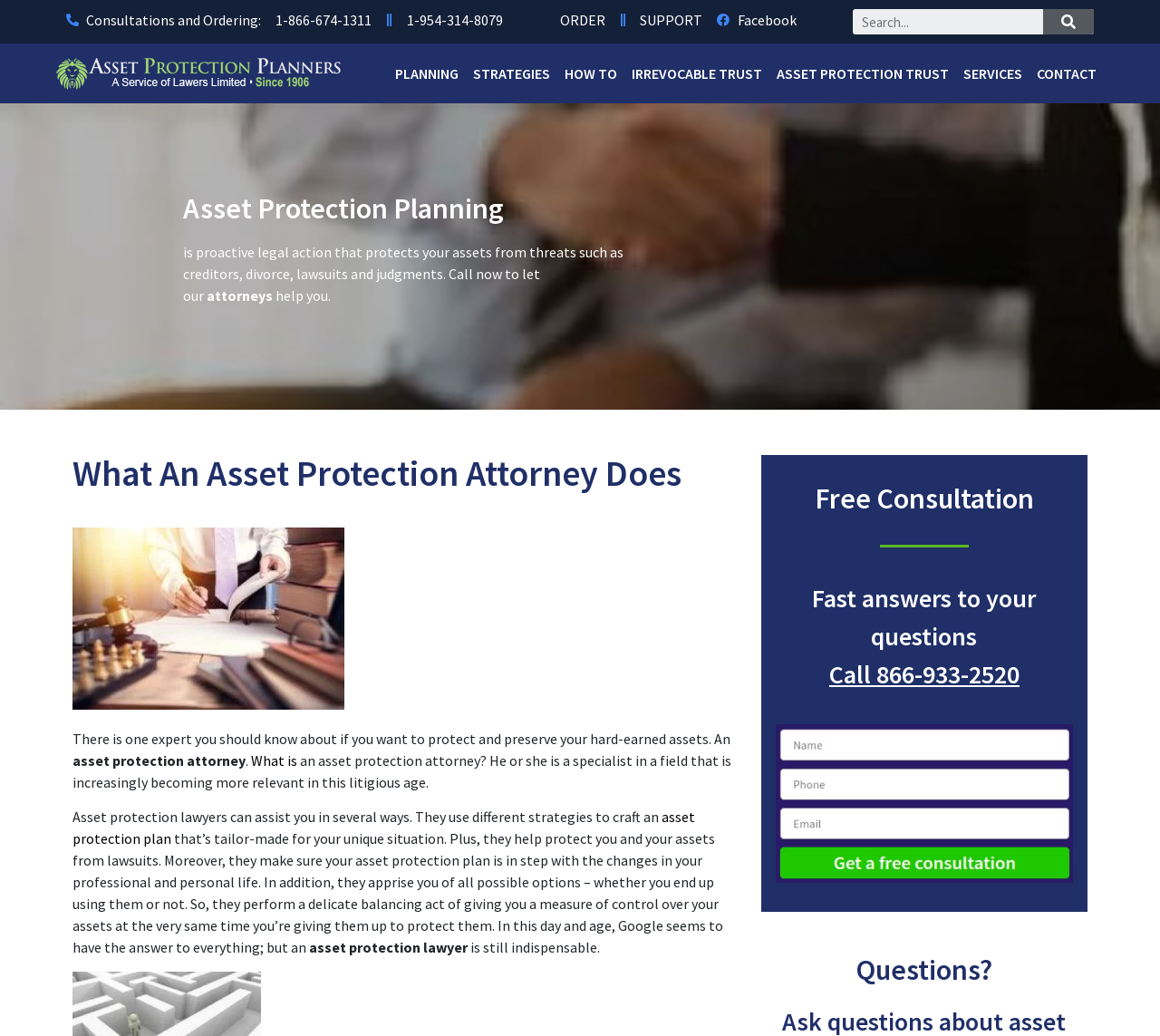Please determine the bounding box coordinates for the element with the description: "asset protection plan".

[0.062, 0.78, 0.599, 0.818]